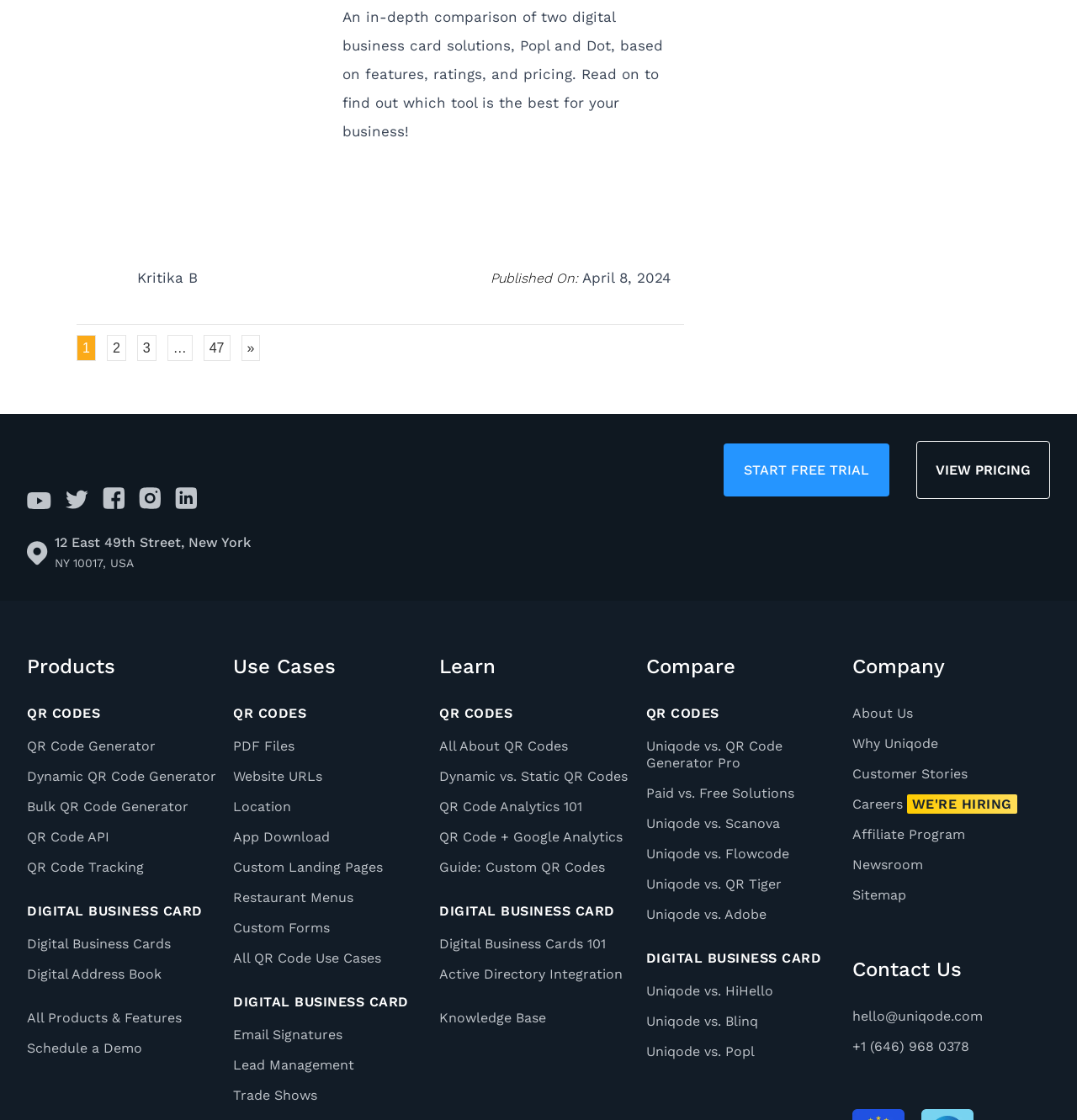Extract the bounding box of the UI element described as: "QR Code + Google Analytics".

[0.408, 0.74, 0.592, 0.755]